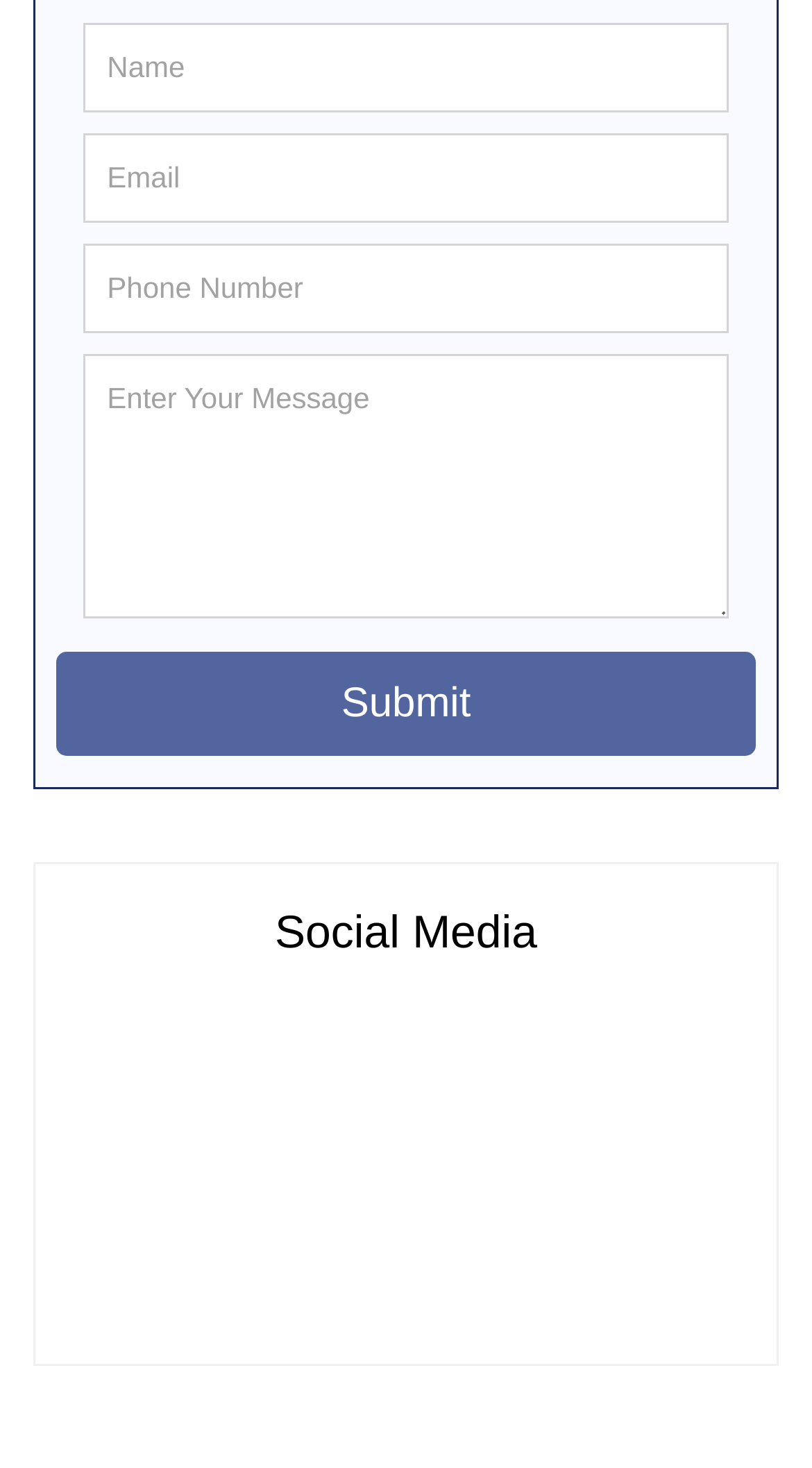How many images are associated with the social media links?
Based on the image, provide a one-word or brief-phrase response.

6